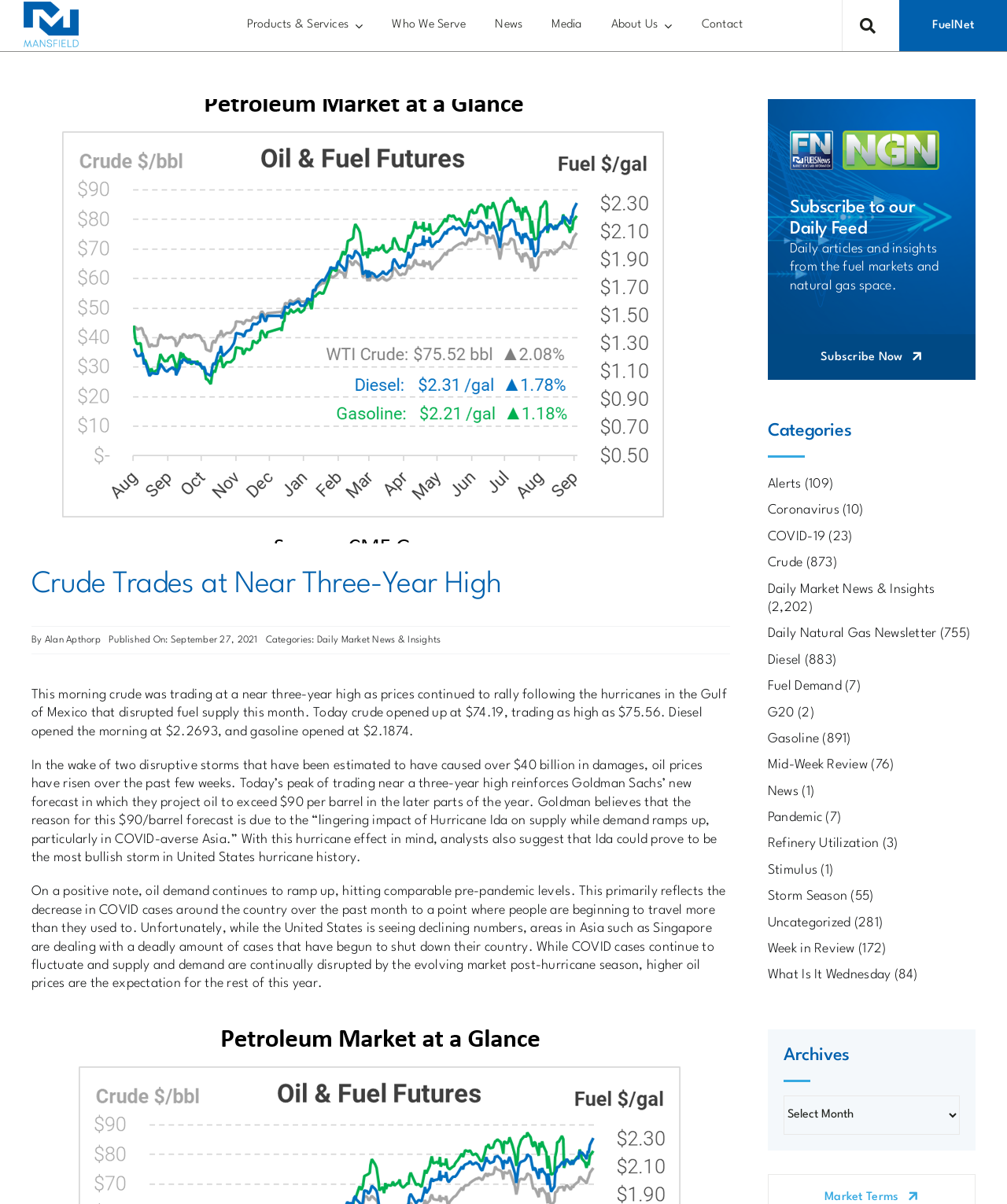Please identify the bounding box coordinates of the region to click in order to complete the given instruction: "Check the 'Recent Posts'". The coordinates should be four float numbers between 0 and 1, i.e., [left, top, right, bottom].

None